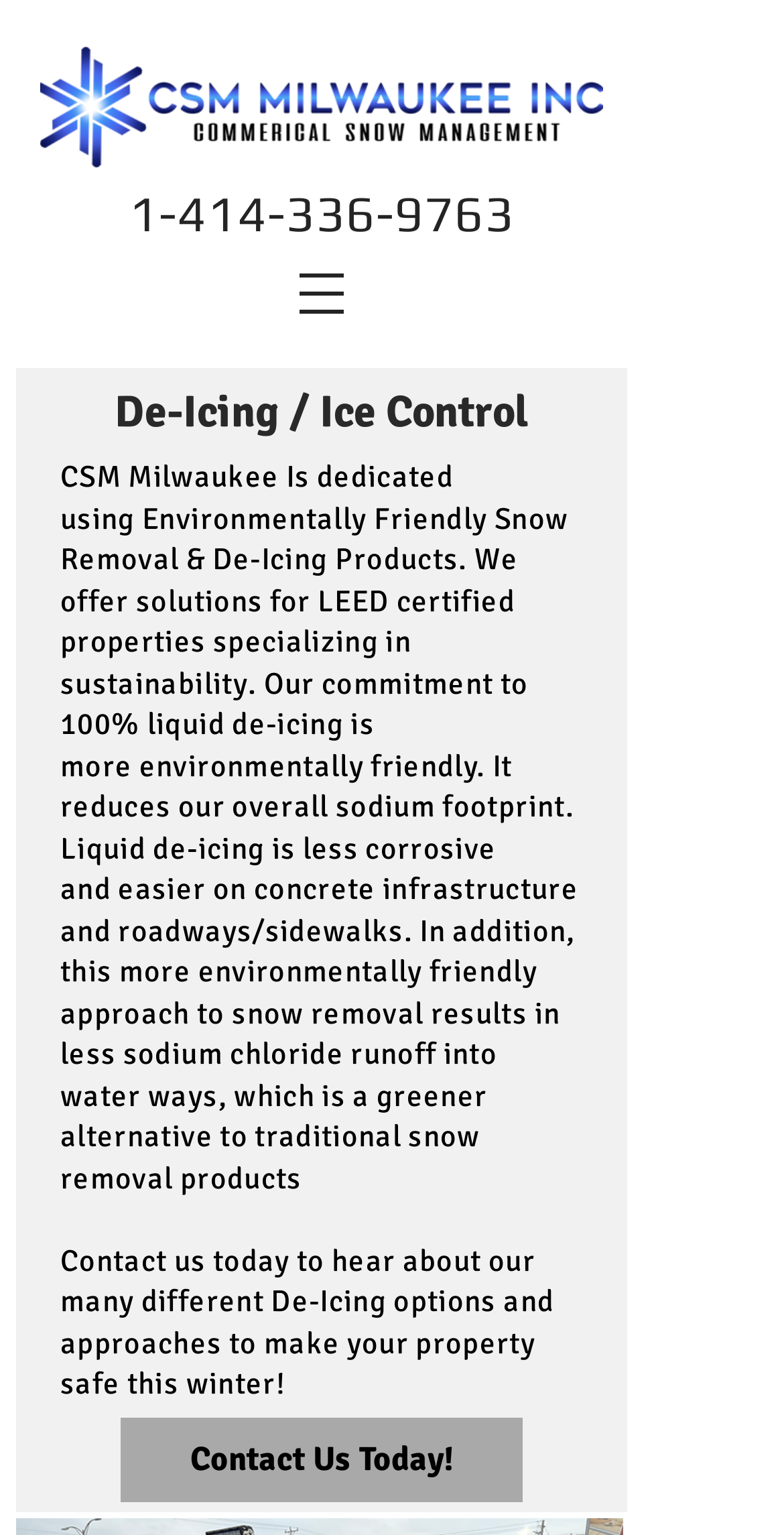Give an in-depth explanation of the webpage layout and content.

The webpage is about Ice Control Services, specifically commercial de-icing property management, salting, and liquid de-icing. At the top left, there is an image of an approved CSM logo. Below the logo, there is a button to open the navigation menu. To the right of the logo, there is a phone number link "1-414-336-9763". 

Below these elements, there is a heading "De-Icing / Ice Control" followed by a paragraph of text that describes CSM Milwaukee's commitment to environmentally friendly snow removal and de-icing products. The text explains that they offer solutions for LEED certified properties, specializing in sustainability, and their commitment to 100% liquid de-icing reduces their sodium footprint. 

The text continues to describe the benefits of liquid de-icing, including being less corrosive and easier on concrete infrastructure and roadways. Further down, there is a call-to-action text "Contact us today to hear about our many different De-Icing options and approaches to make your property safe this winter!" followed by a link "Contact Us Today!" at the bottom right of the page.